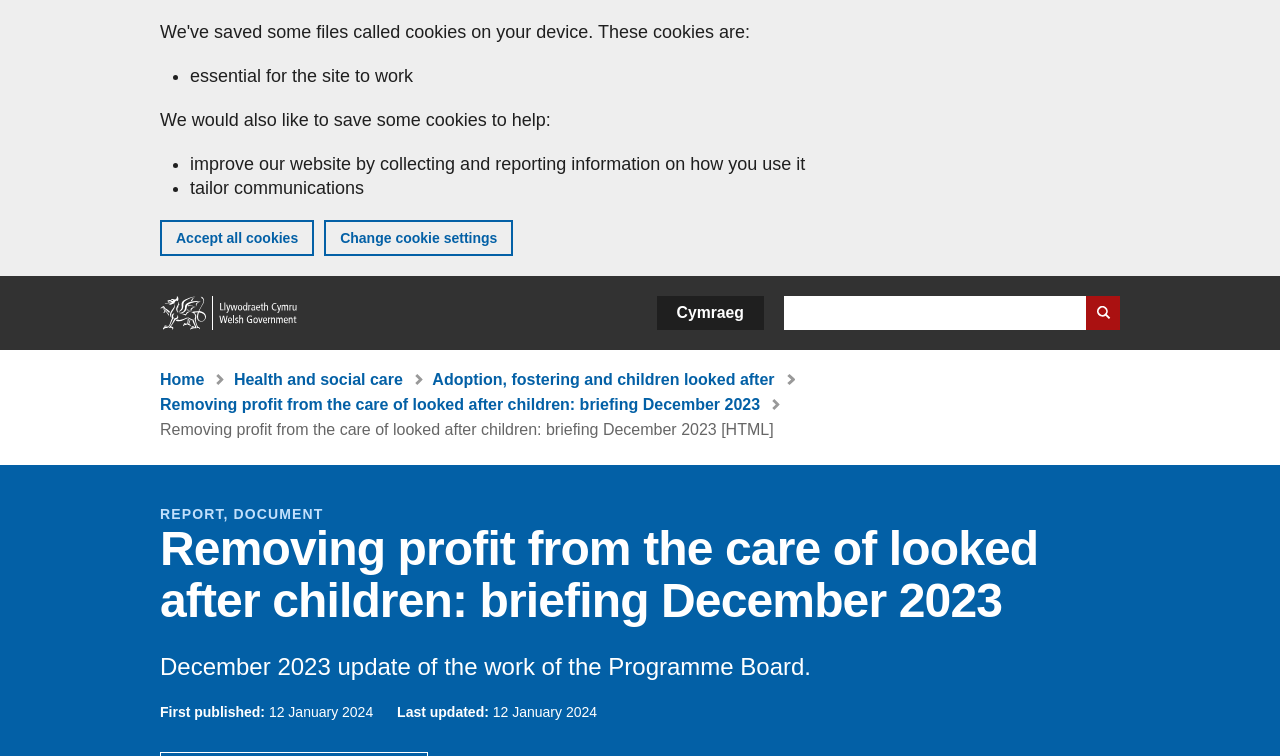Find the bounding box coordinates for the area that should be clicked to accomplish the instruction: "Go to the home page".

[0.125, 0.392, 0.234, 0.437]